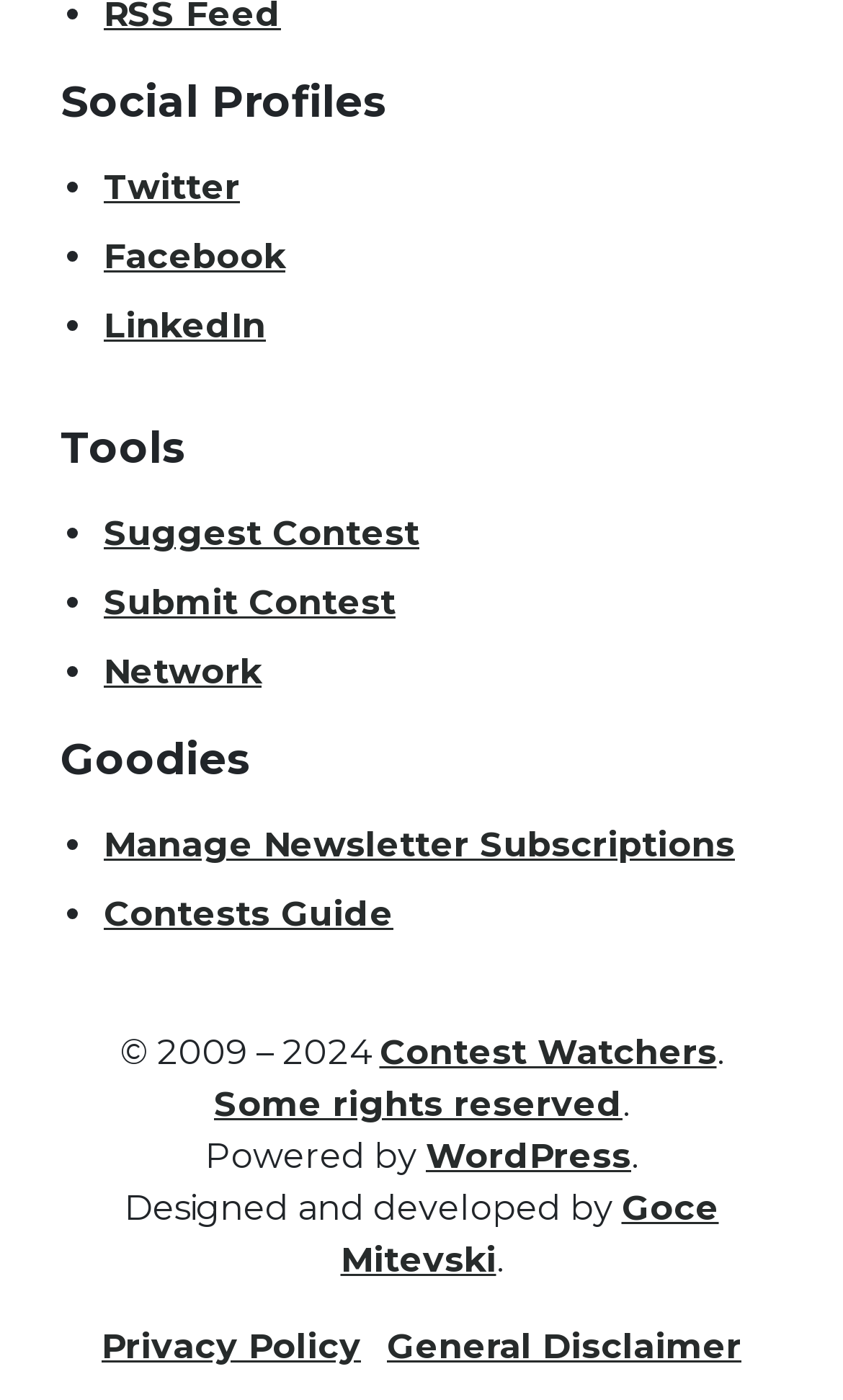Locate the bounding box coordinates of the area where you should click to accomplish the instruction: "Submit a contest".

[0.123, 0.416, 0.469, 0.445]